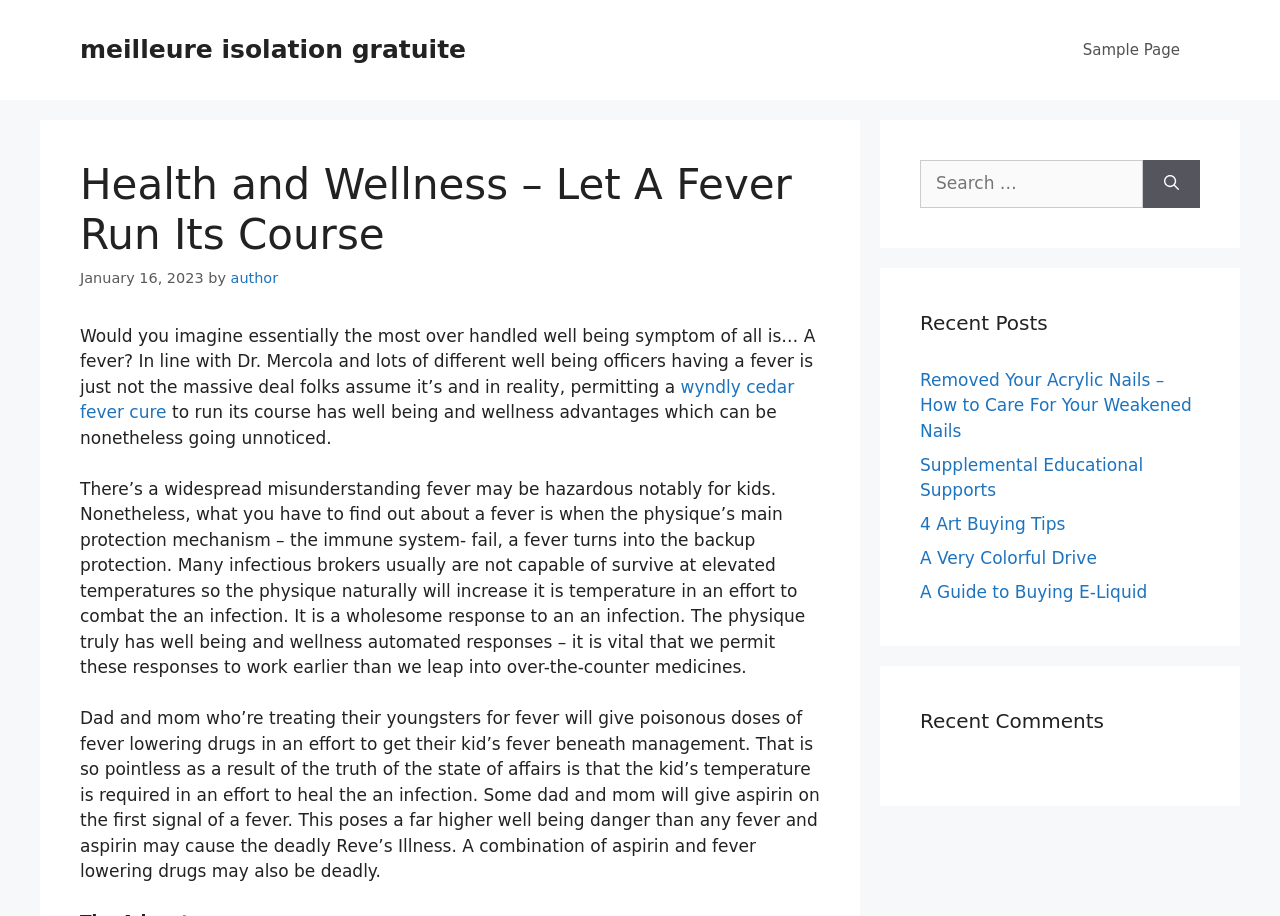Pinpoint the bounding box coordinates of the clickable area needed to execute the instruction: "Search for something". The coordinates should be specified as four float numbers between 0 and 1, i.e., [left, top, right, bottom].

[0.719, 0.175, 0.893, 0.227]